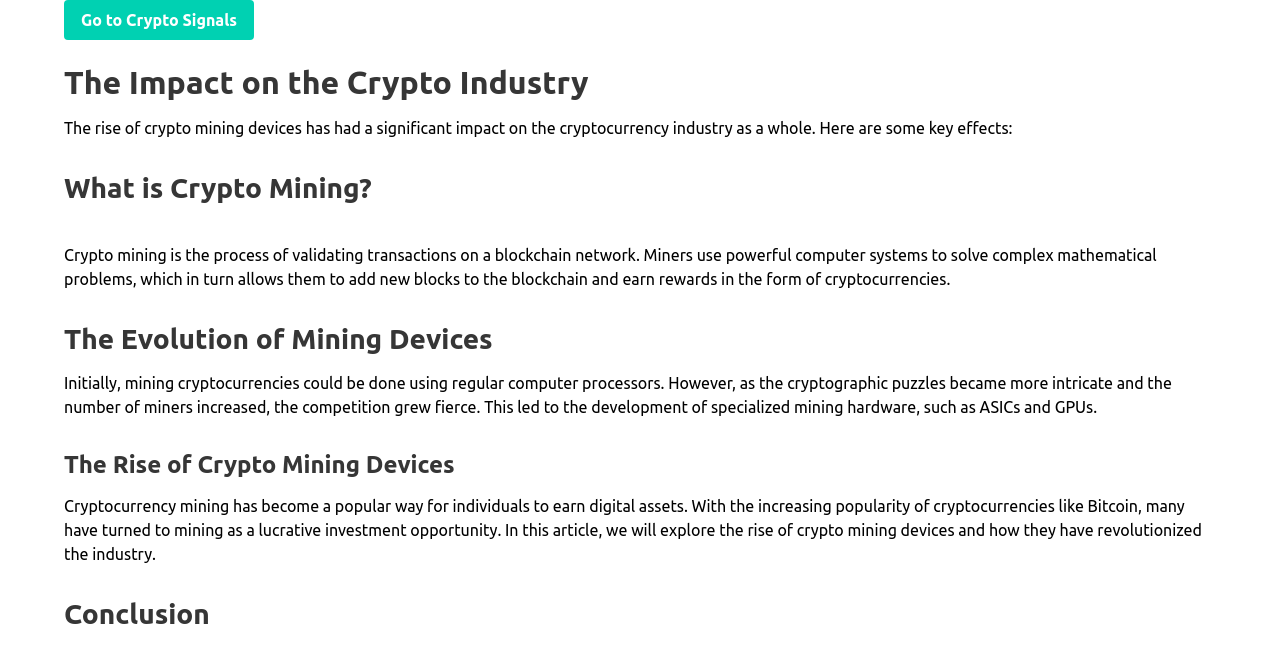What led to the development of specialized mining hardware?
Look at the screenshot and provide an in-depth answer.

I found the answer in the section 'The Evolution of Mining Devices' which explains that as the cryptographic puzzles became more intricate and the number of miners increased, the competition grew fierce. This led to the development of specialized mining hardware, such as ASICs and GPUs.